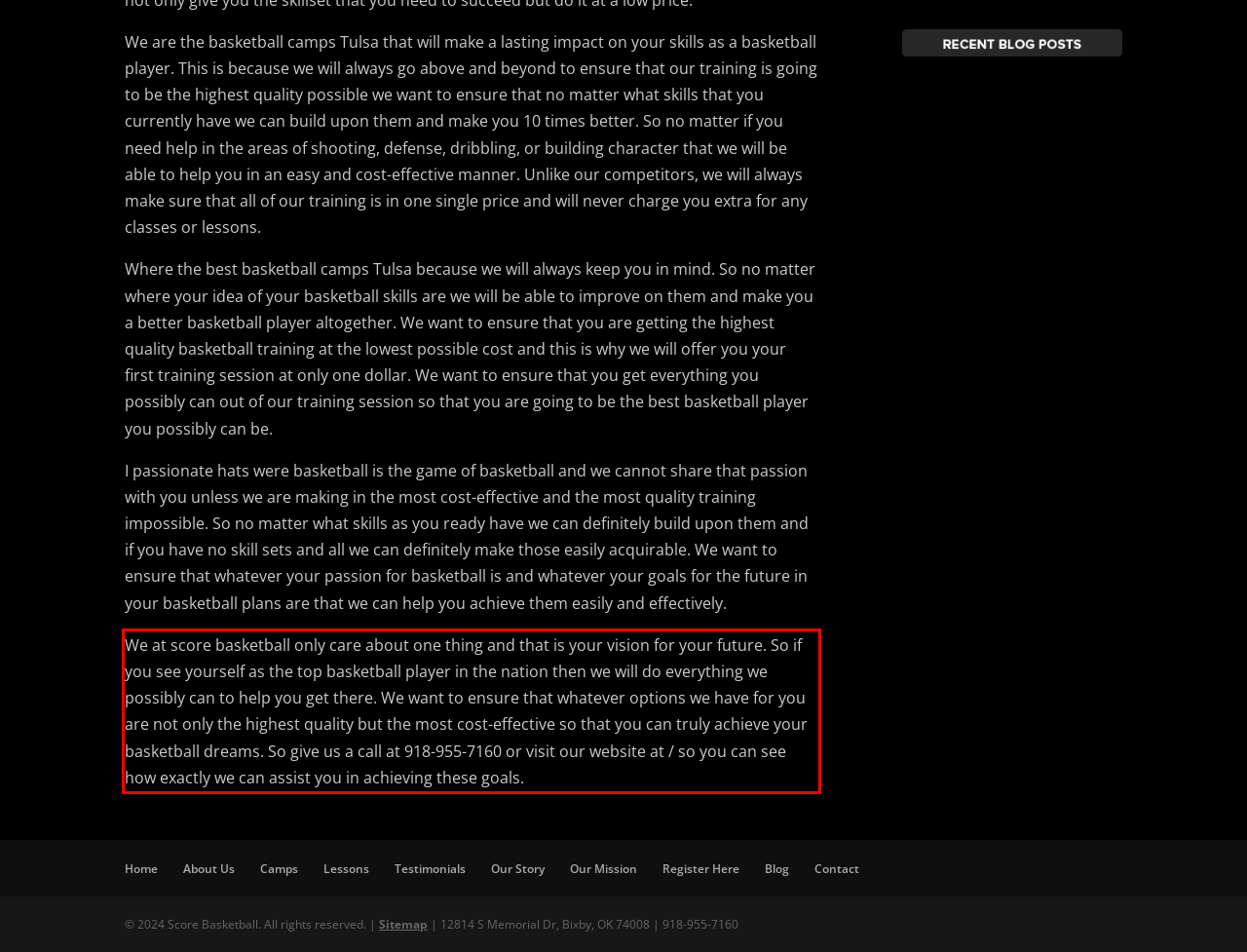Given a webpage screenshot with a red bounding box, perform OCR to read and deliver the text enclosed by the red bounding box.

We at score basketball only care about one thing and that is your vision for your future. So if you see yourself as the top basketball player in the nation then we will do everything we possibly can to help you get there. We want to ensure that whatever options we have for you are not only the highest quality but the most cost-effective so that you can truly achieve your basketball dreams. So give us a call at 918-955-7160 or visit our website at / so you can see how exactly we can assist you in achieving these goals.